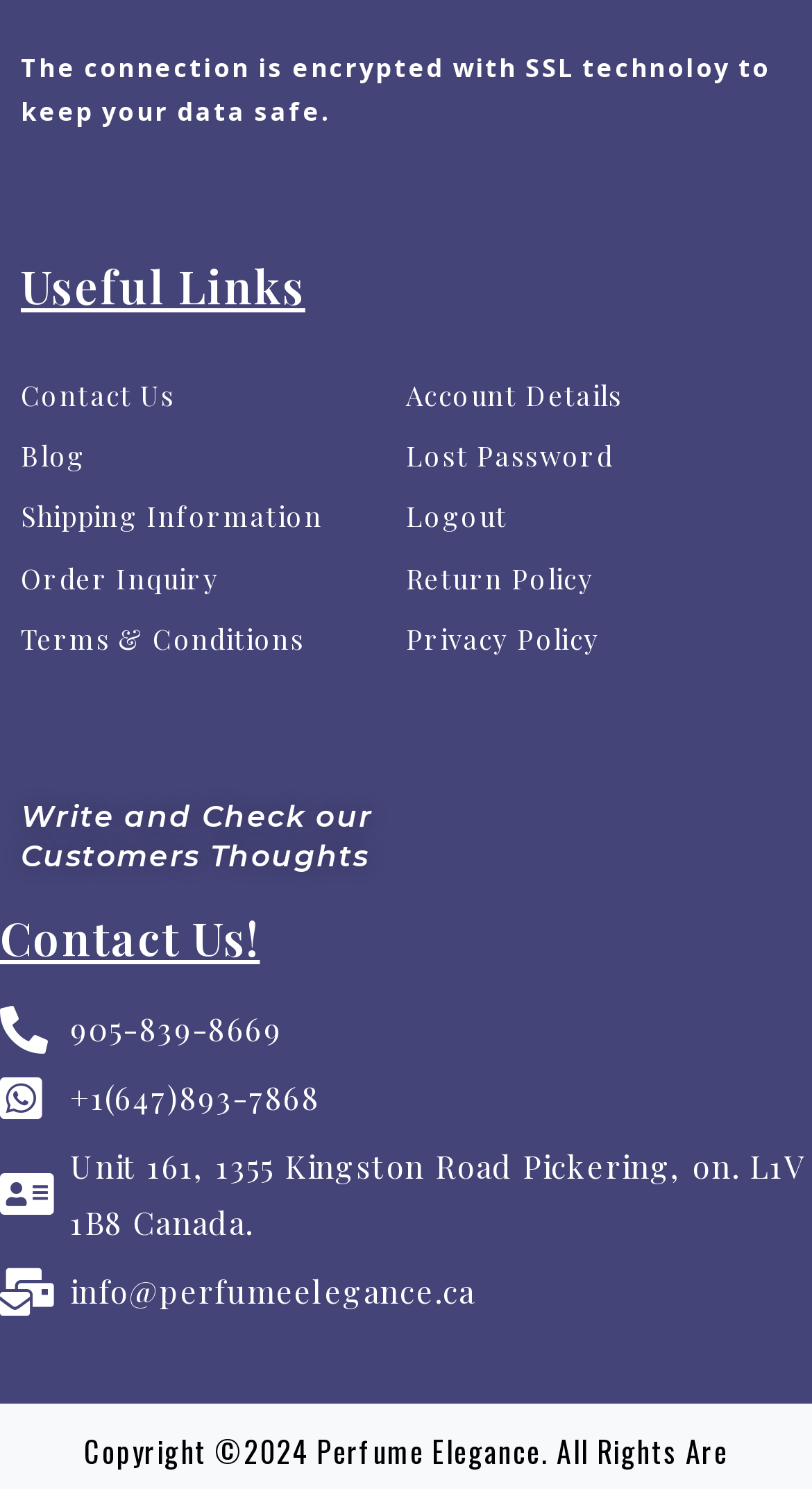What is the phone number to contact?
Identify the answer in the screenshot and reply with a single word or phrase.

905-839-8669